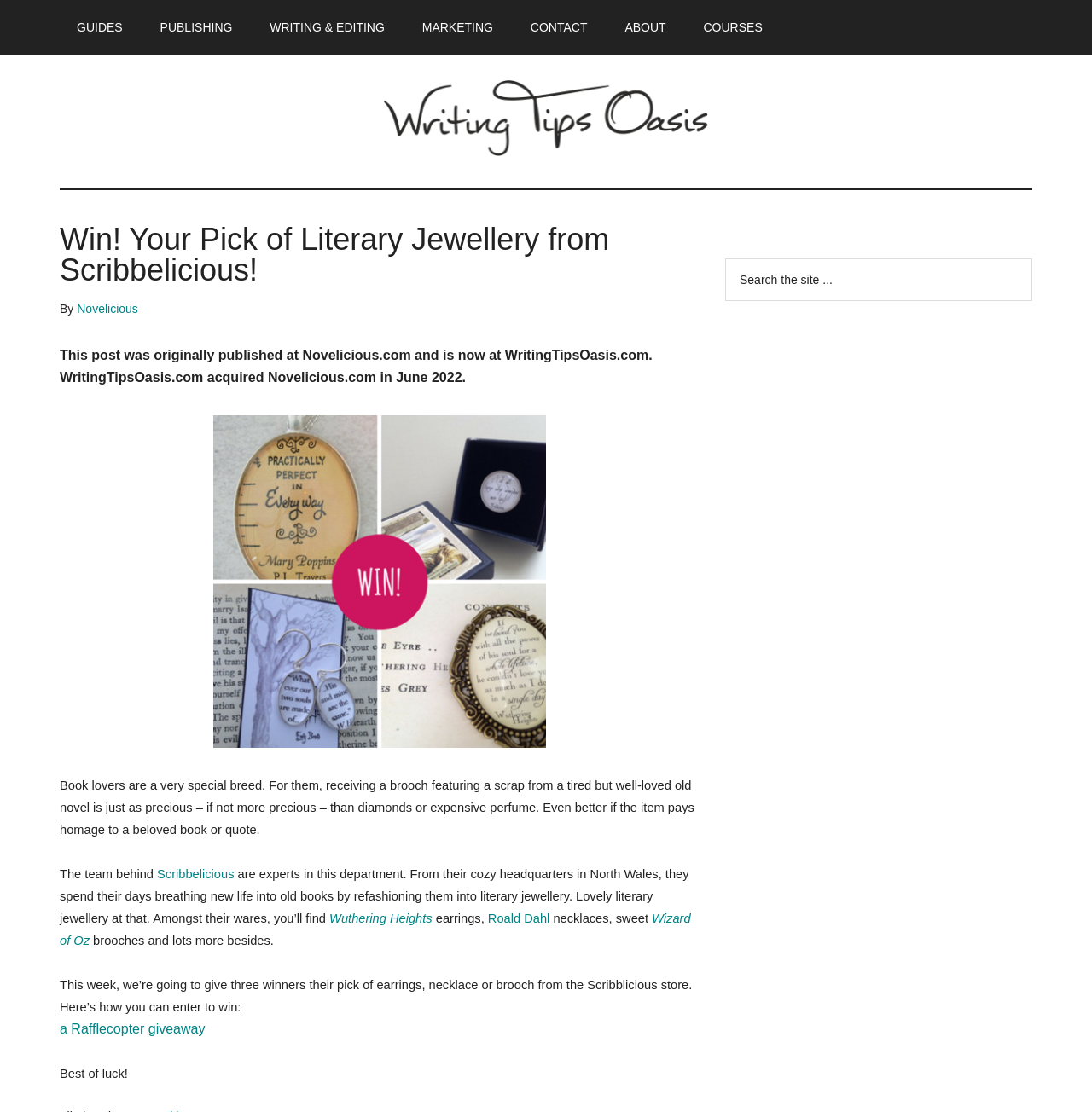Determine the bounding box coordinates of the UI element described by: "Apple TV App User Guide".

None